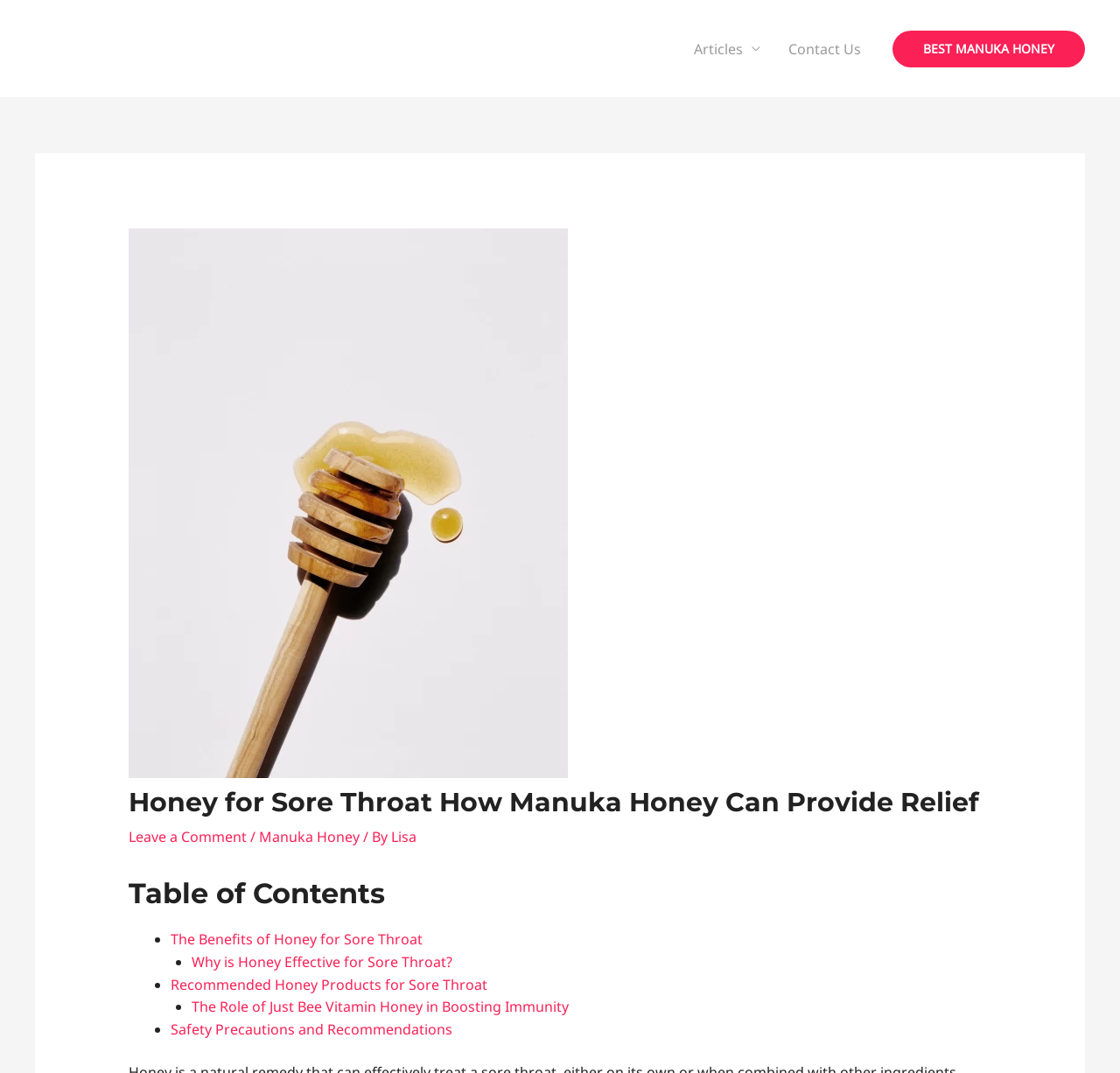Find the bounding box coordinates for the element that must be clicked to complete the instruction: "Explore the role of Just Bee Vitamin Honey in boosting immunity". The coordinates should be four float numbers between 0 and 1, indicated as [left, top, right, bottom].

[0.171, 0.929, 0.508, 0.947]